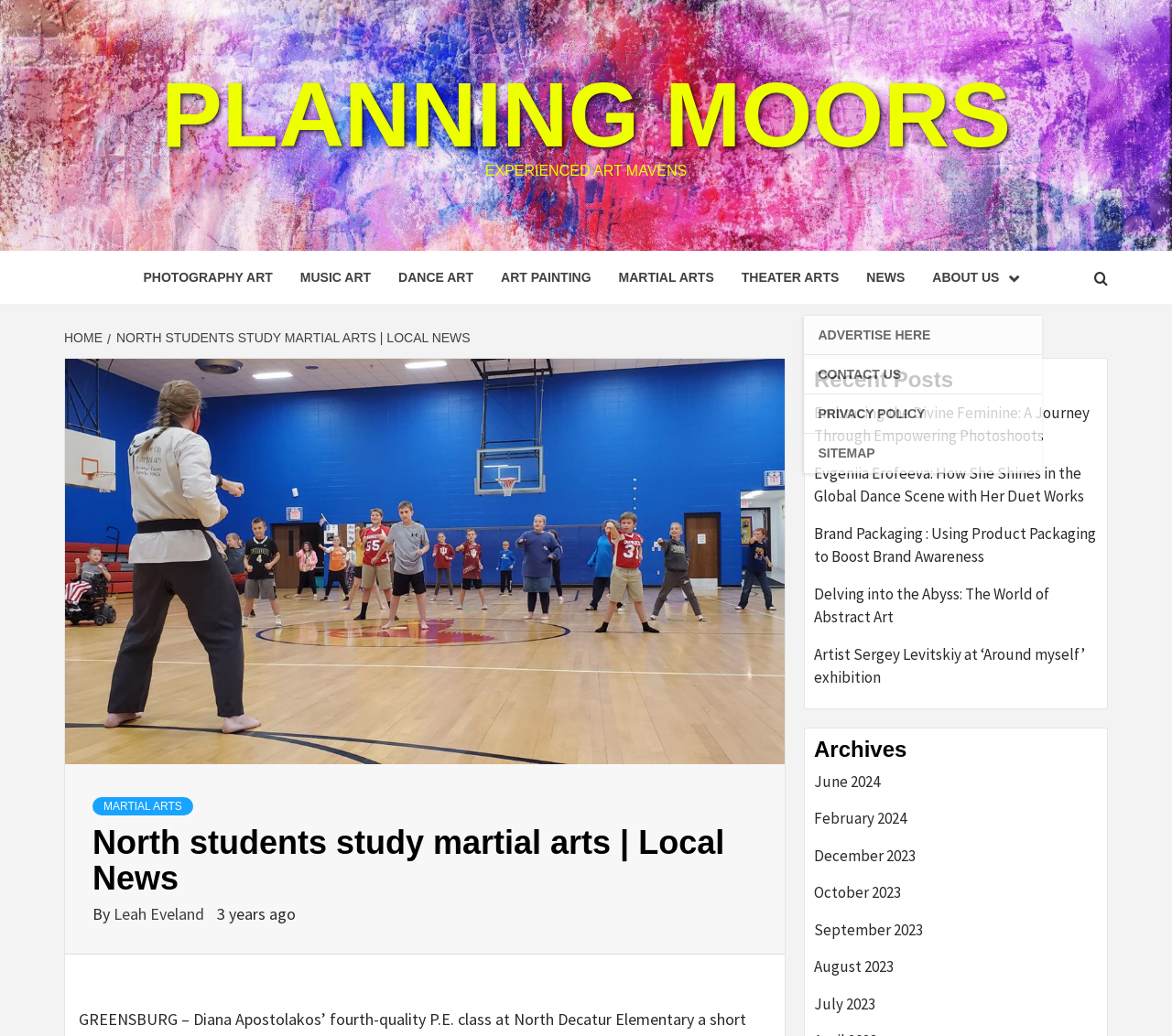Who is the author of the article? Analyze the screenshot and reply with just one word or a short phrase.

Leah Eveland